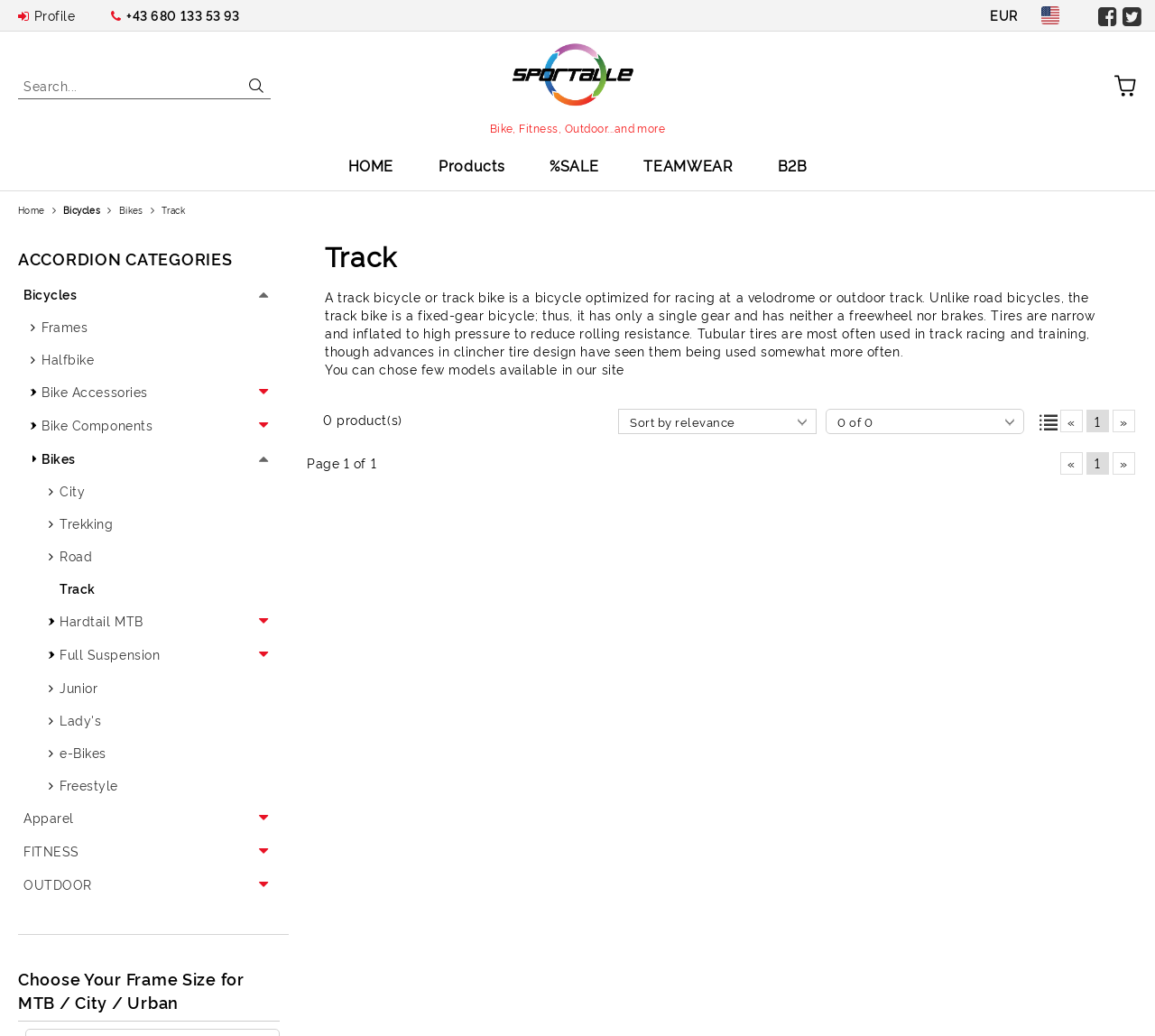Specify the bounding box coordinates of the area to click in order to execute this command: 'Select EUR currency'. The coordinates should consist of four float numbers ranging from 0 to 1, and should be formatted as [left, top, right, bottom].

[0.857, 0.006, 0.881, 0.023]